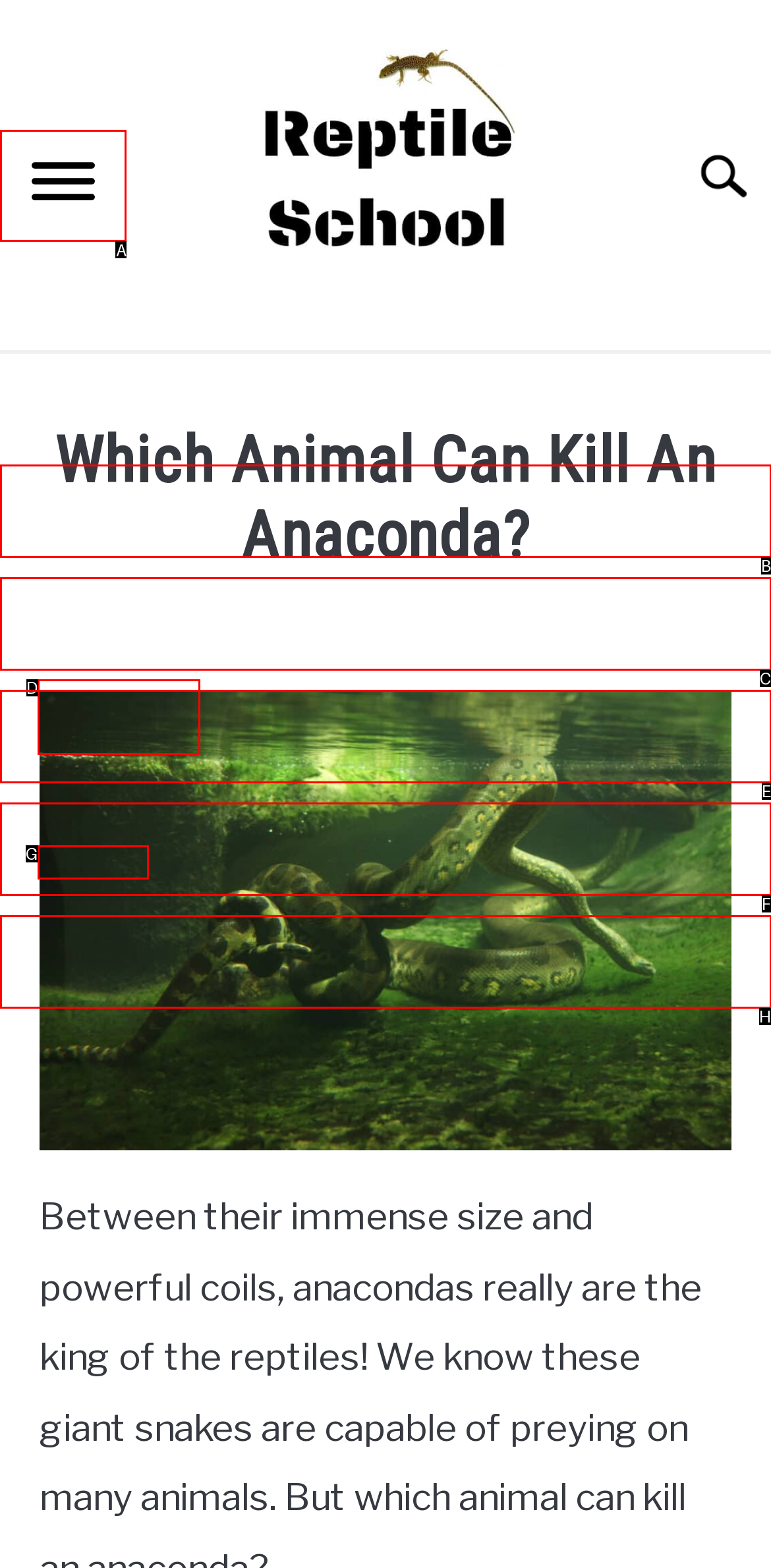Choose the letter of the option that needs to be clicked to perform the task: Click the 'Menu' button. Answer with the letter.

A